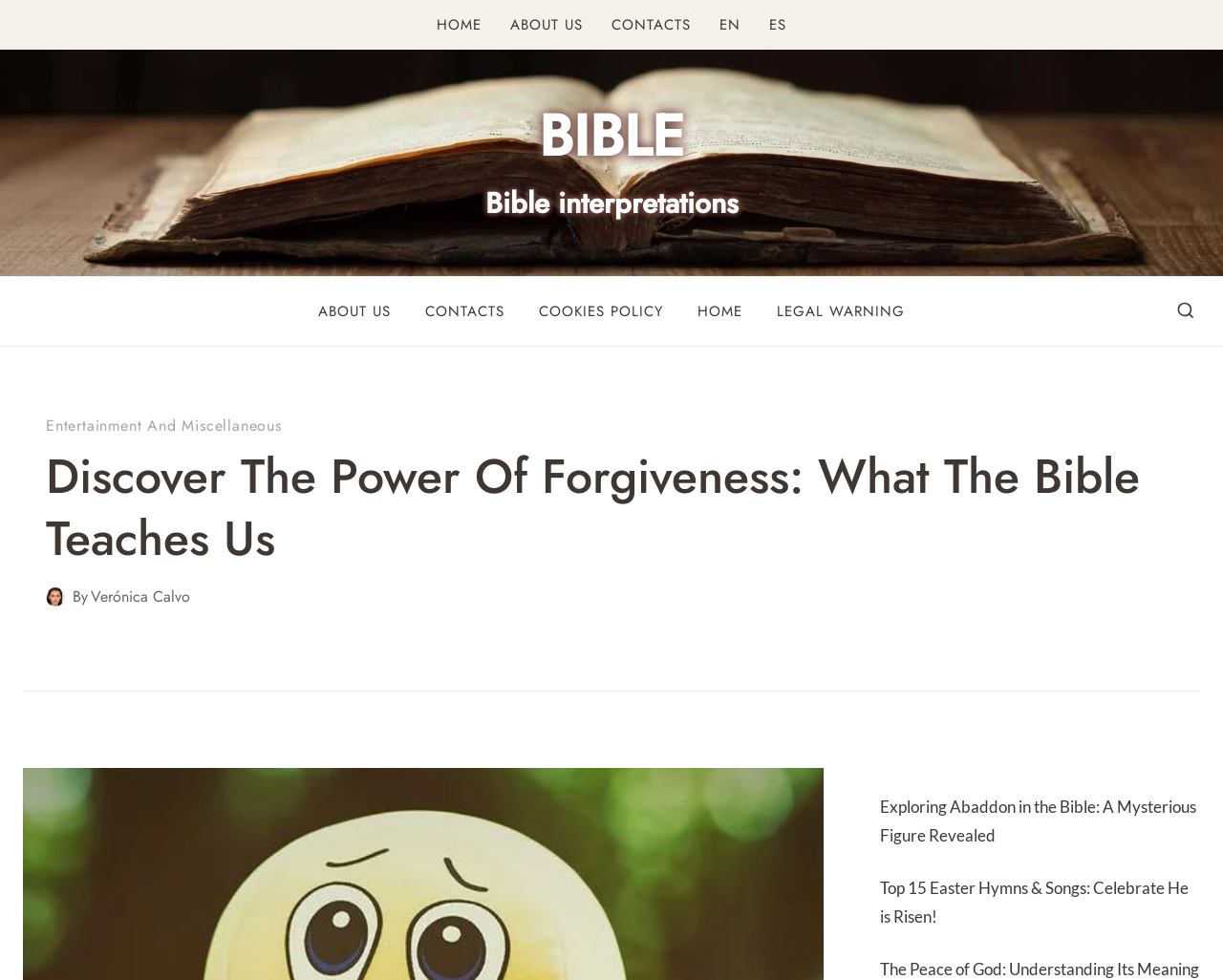What is the name of the author?
Based on the image, respond with a single word or phrase.

Verónica Calvo